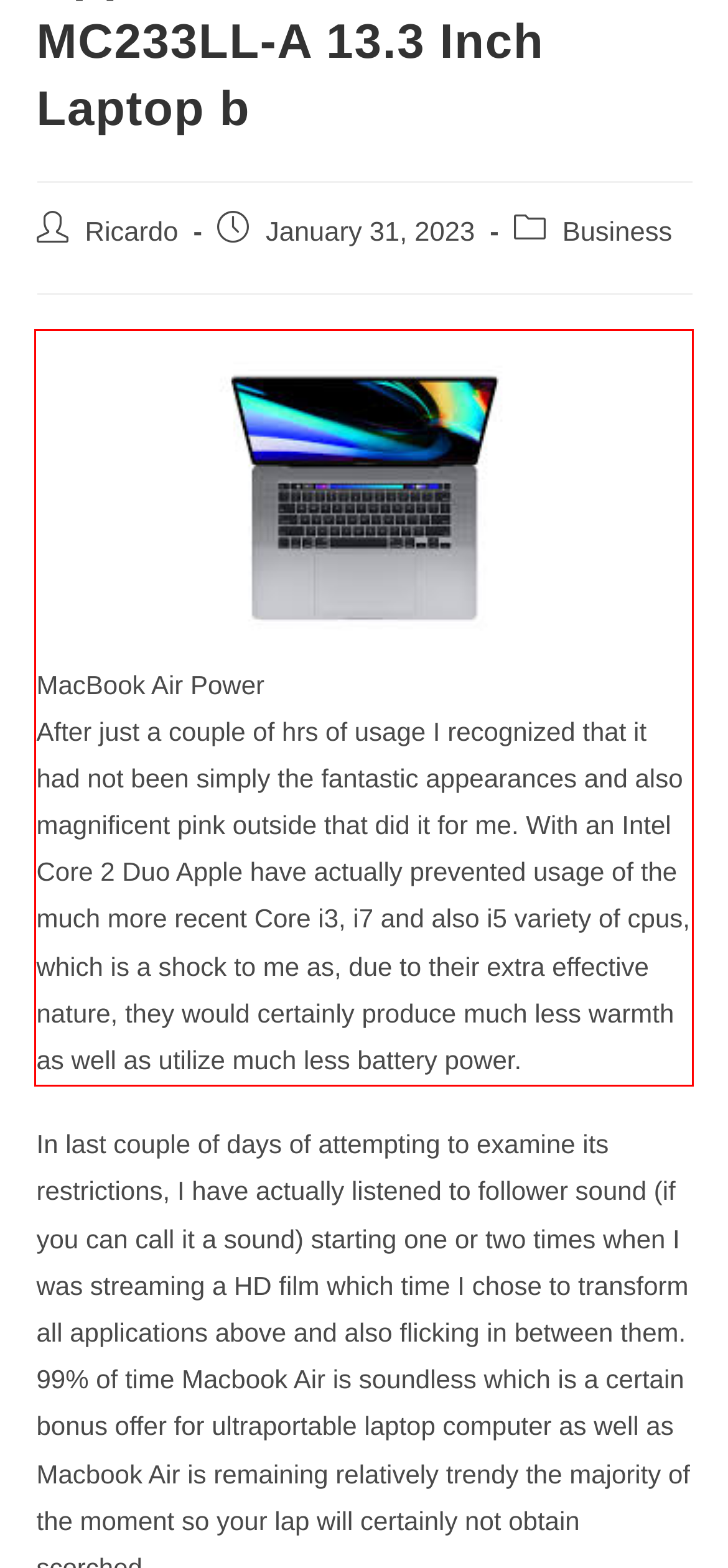Given a screenshot of a webpage with a red bounding box, please identify and retrieve the text inside the red rectangle.

MacBook Air Power After just a couple of hrs of usage I recognized that it had not been simply the fantastic appearances and also magnificent pink outside that did it for me. With an Intel Core 2 Duo Apple have actually prevented usage of the much more recent Core i3, i7 and also i5 variety of cpus, which is a shock to me as, due to their extra effective nature, they would certainly produce much less warmth as well as utilize much less battery power.